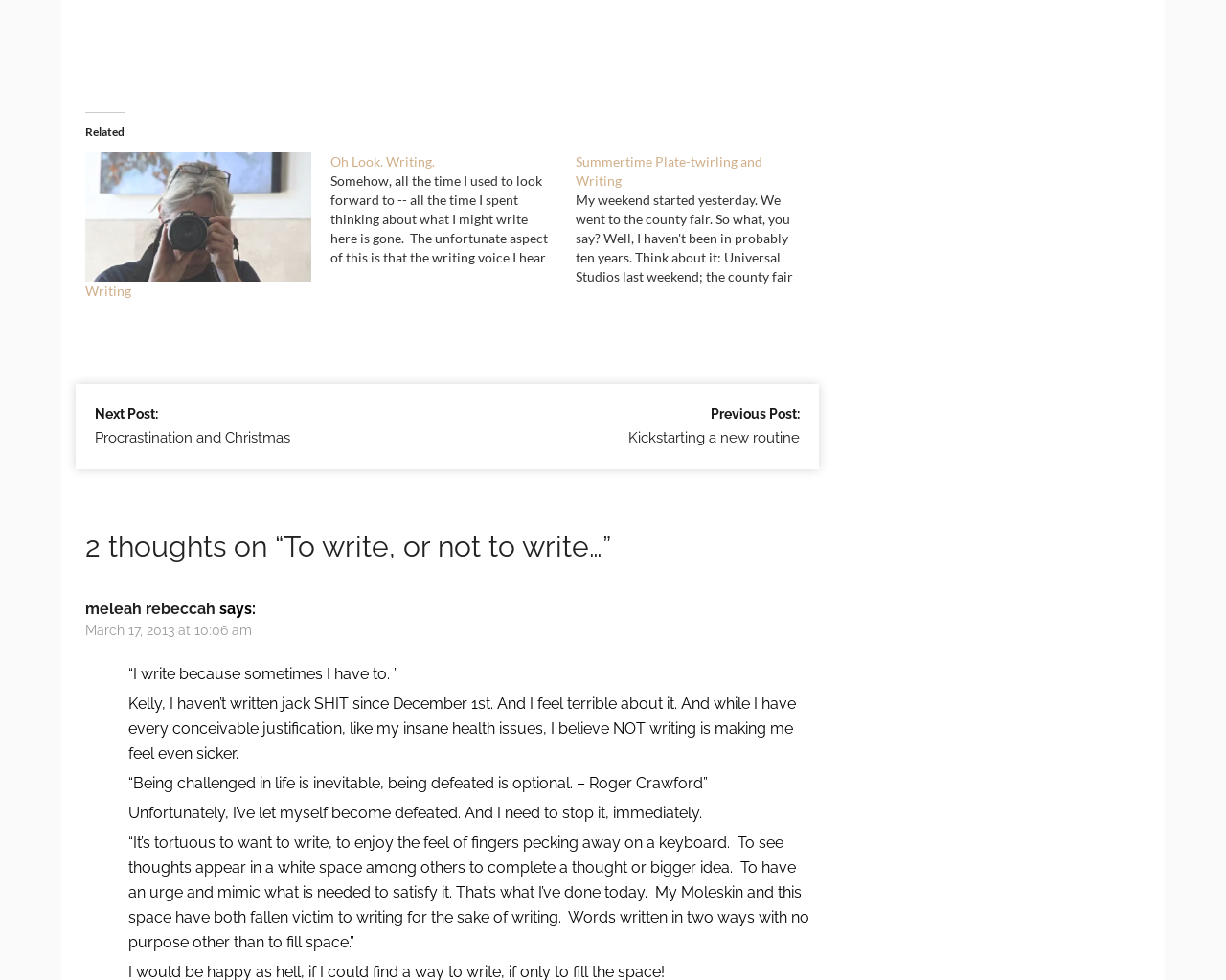Given the webpage screenshot, identify the bounding box of the UI element that matches this description: "Writing".

[0.07, 0.289, 0.107, 0.305]